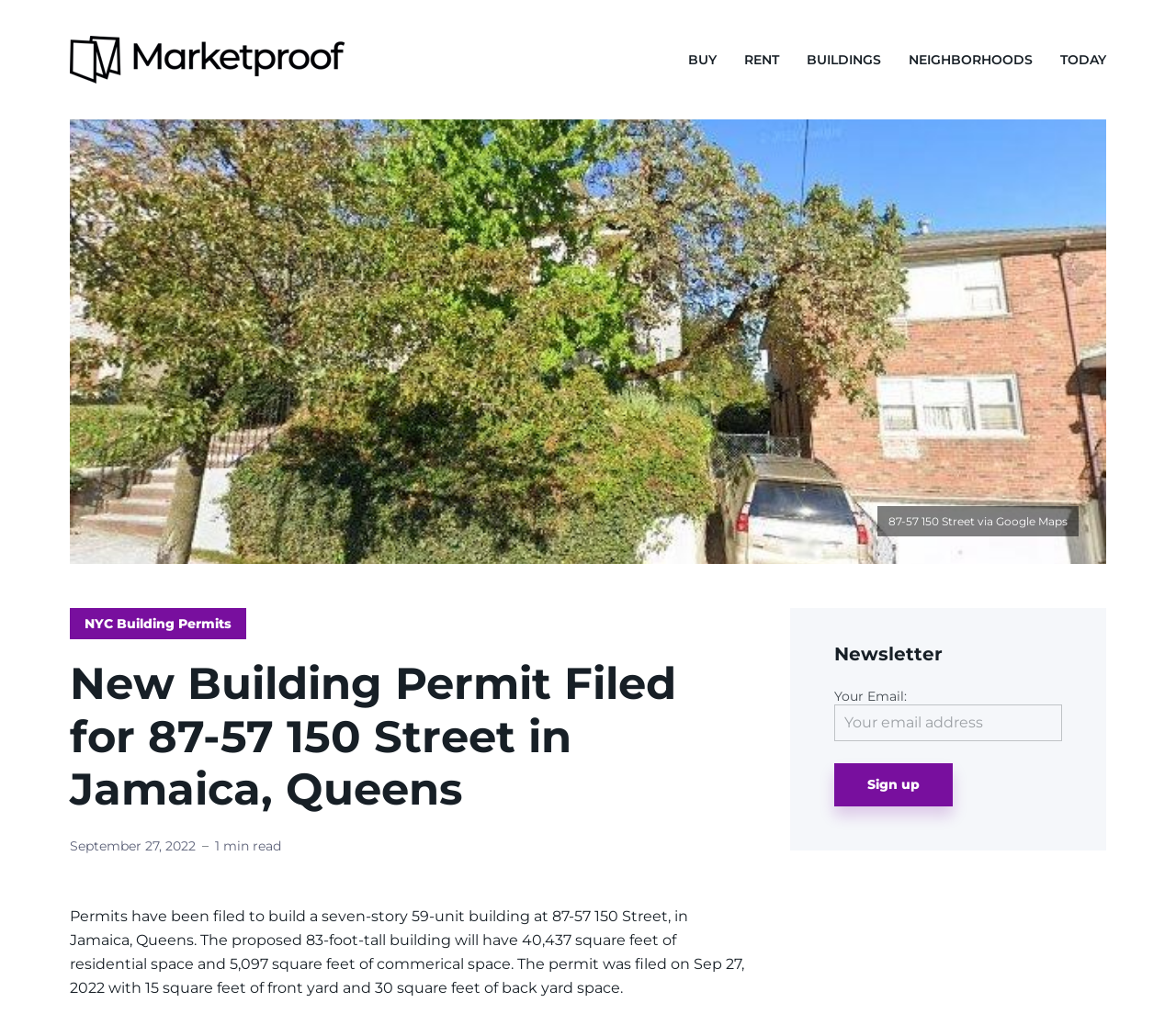Can you find the bounding box coordinates for the element to click on to achieve the instruction: "Click the NYC Building Permits link"?

[0.059, 0.593, 0.209, 0.624]